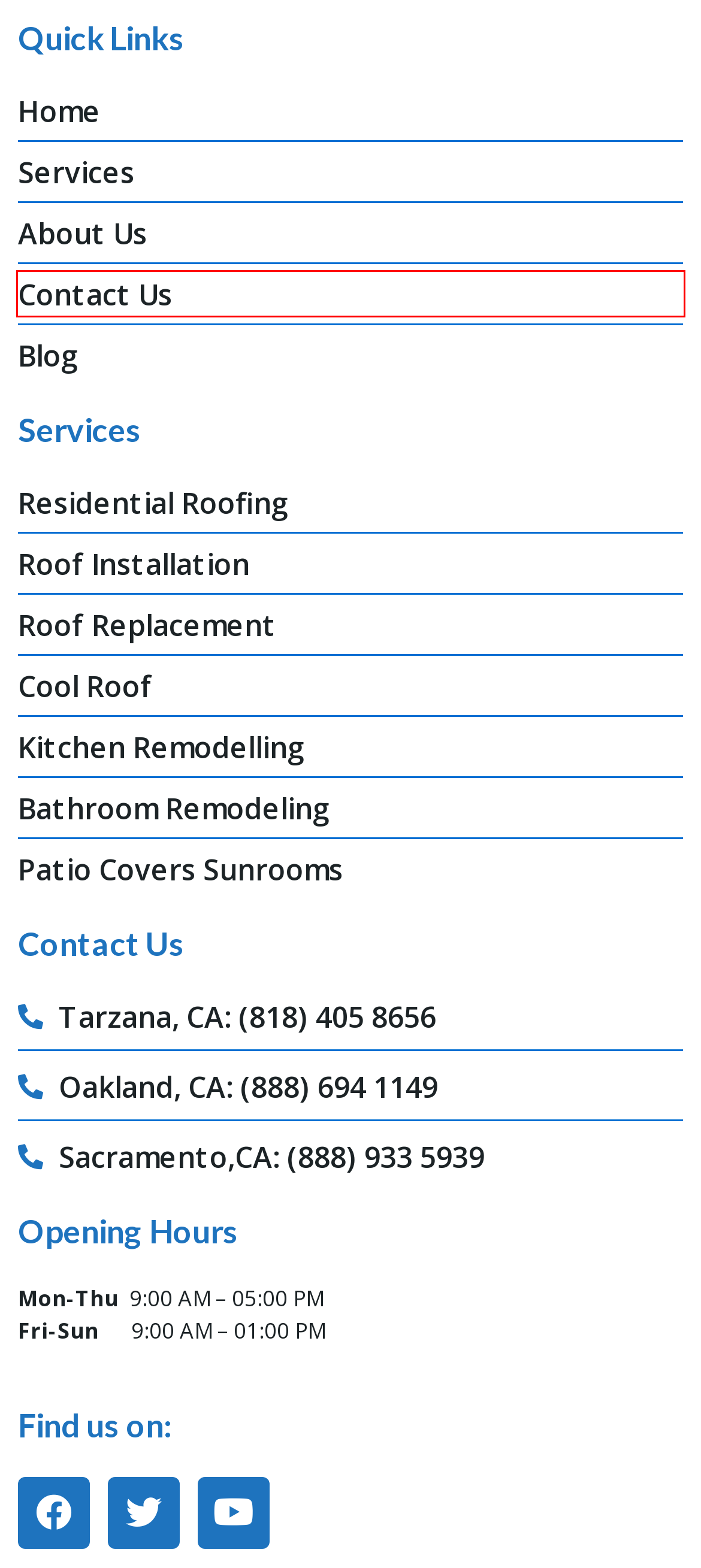A screenshot of a webpage is given with a red bounding box around a UI element. Choose the description that best matches the new webpage shown after clicking the element within the red bounding box. Here are the candidates:
A. Services - Citywide Roofing and Remodeling
B. Contact - Citywide Roofing and Remodeling
C. Roof Replacement - Citywide Roofing and Remodeling
D. About Us - Citywide Roofing and Remodeling
E. Roof Installation - Citywide Roofing and Remodeling
F. Kitchen Remodelling - Citywide Roofing and Remodeling
G. Bathroom Remodelling - Citywide Roofing and Remodeling
H. Cool Roof - Citywide Roofing and Remodeling

B